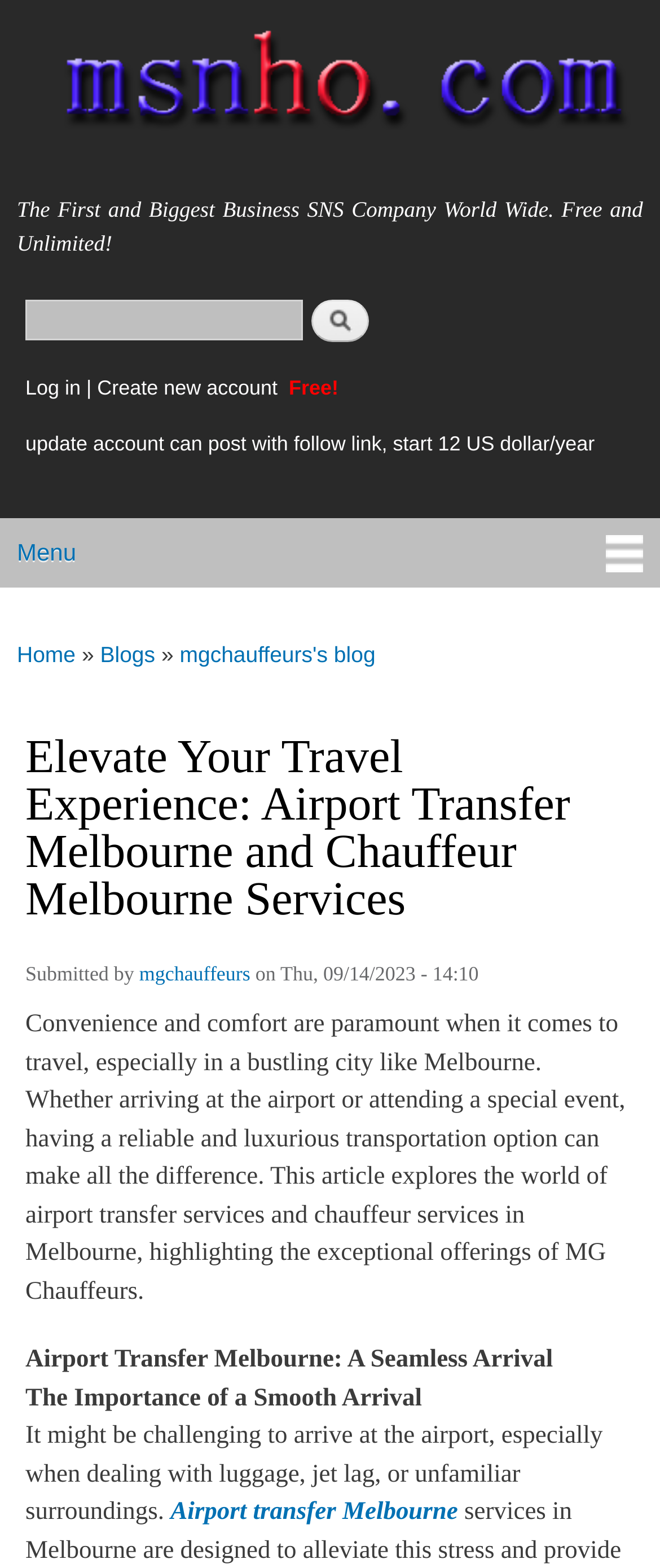Locate and extract the headline of this webpage.

Elevate Your Travel Experience: Airport Transfer Melbourne and Chauffeur Melbourne Services